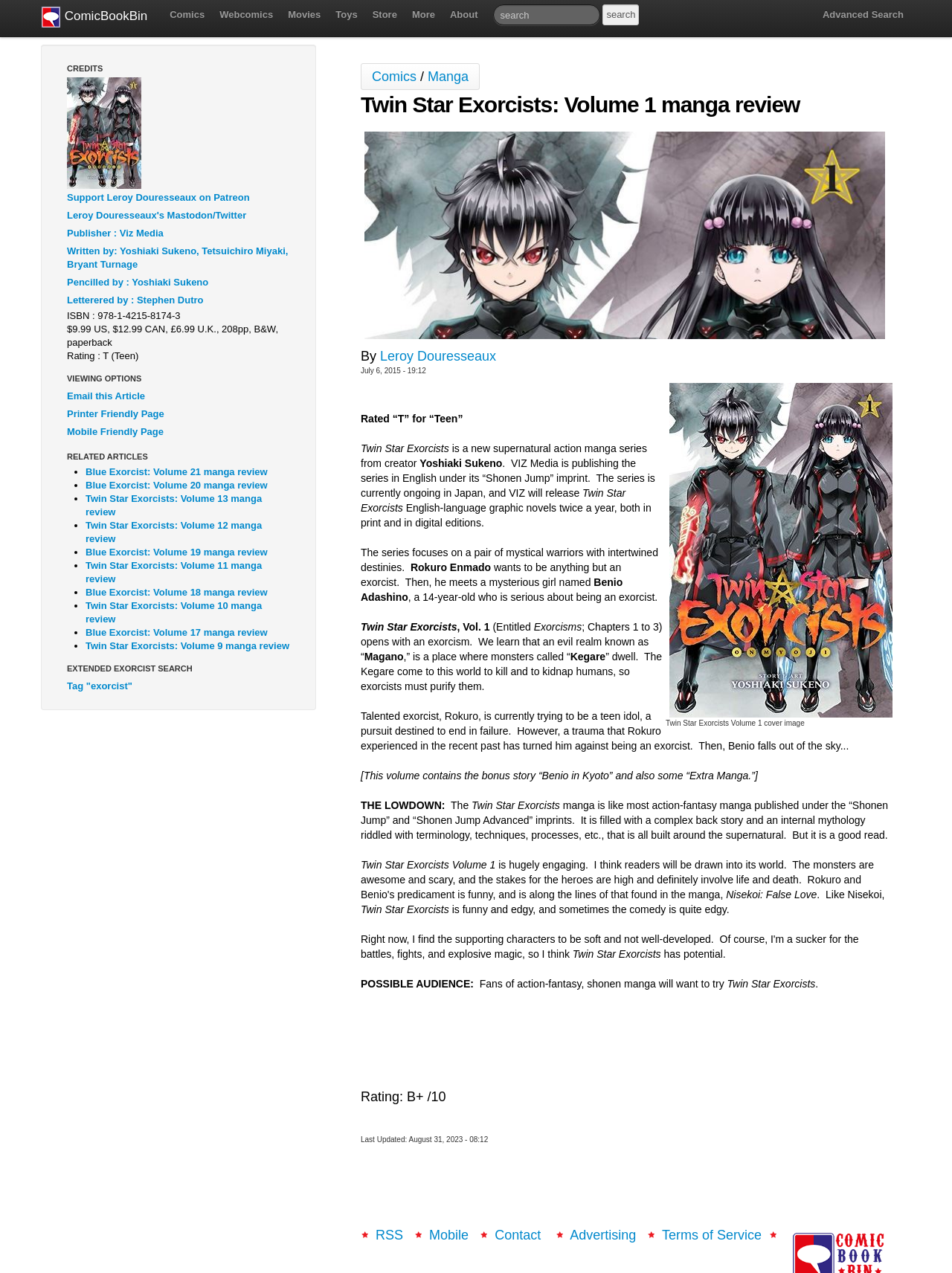From the details in the image, provide a thorough response to the question: What is the name of the manga series?

I found the answer by looking at the text content of the webpage, specifically the heading 'Twin Star Exorcists: Volume 1 manga review' and the repeated mentions of 'Twin Star Exorcists' throughout the page.